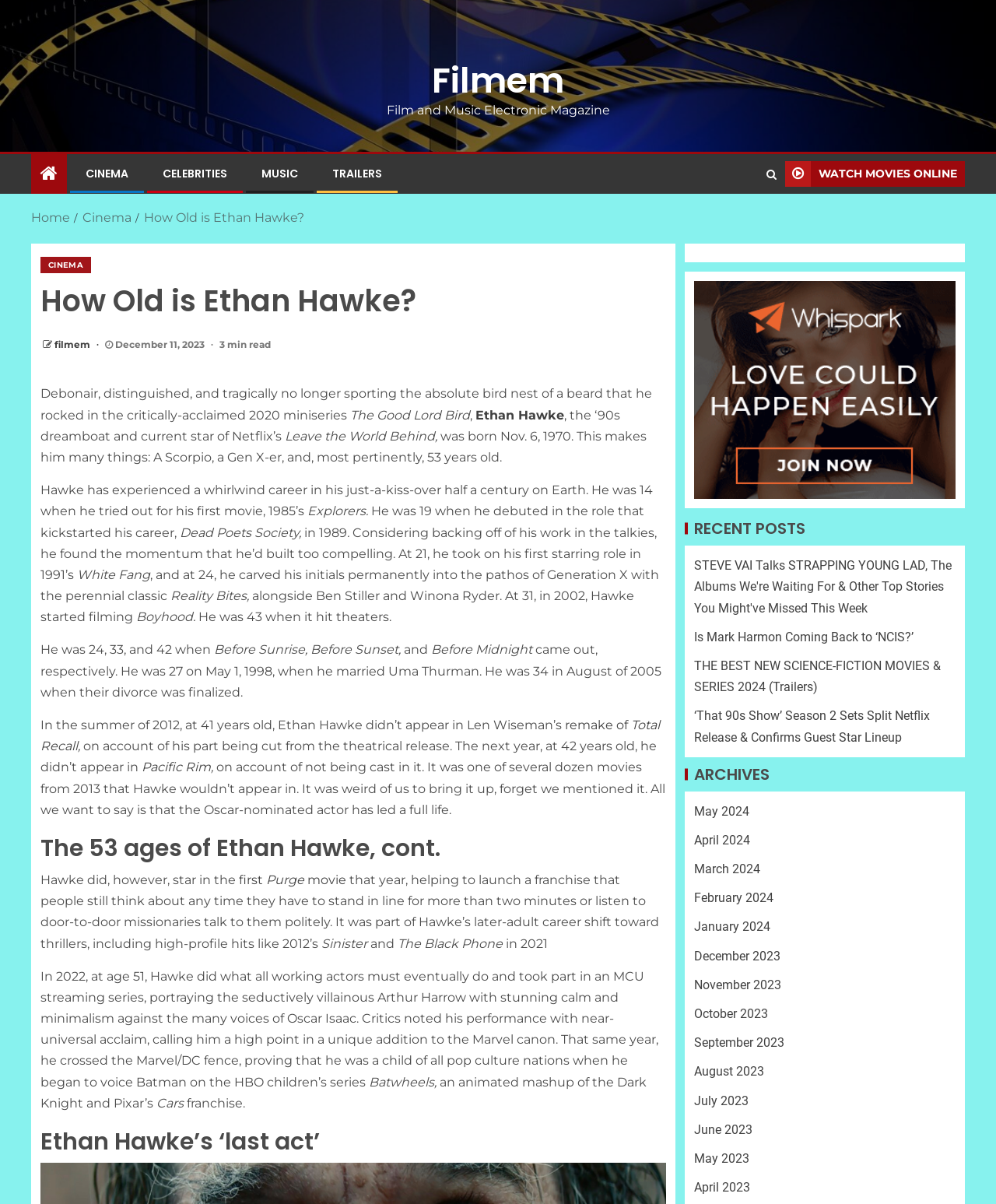Look at the image and give a detailed response to the following question: What is the age of Ethan Hawke?

The answer can be found in the article's content, where it is mentioned that 'Hawke was born Nov. 6, 1970. This makes him many things: A Scorpio, a Gen X-er, and, most pertinently, 53 years old.'